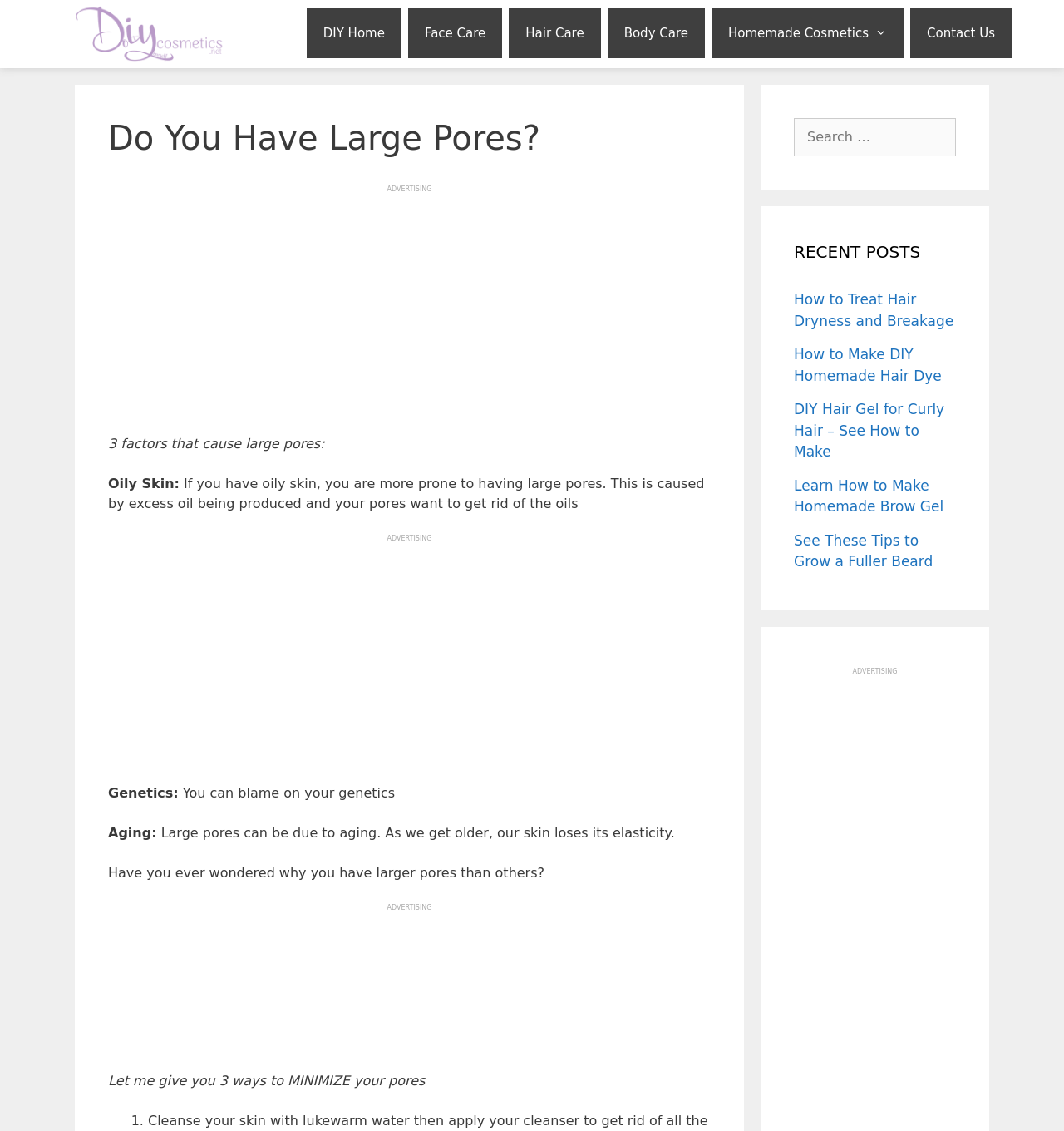Please specify the bounding box coordinates of the region to click in order to perform the following instruction: "Learn how to treat hair dryness and breakage".

[0.746, 0.257, 0.896, 0.291]